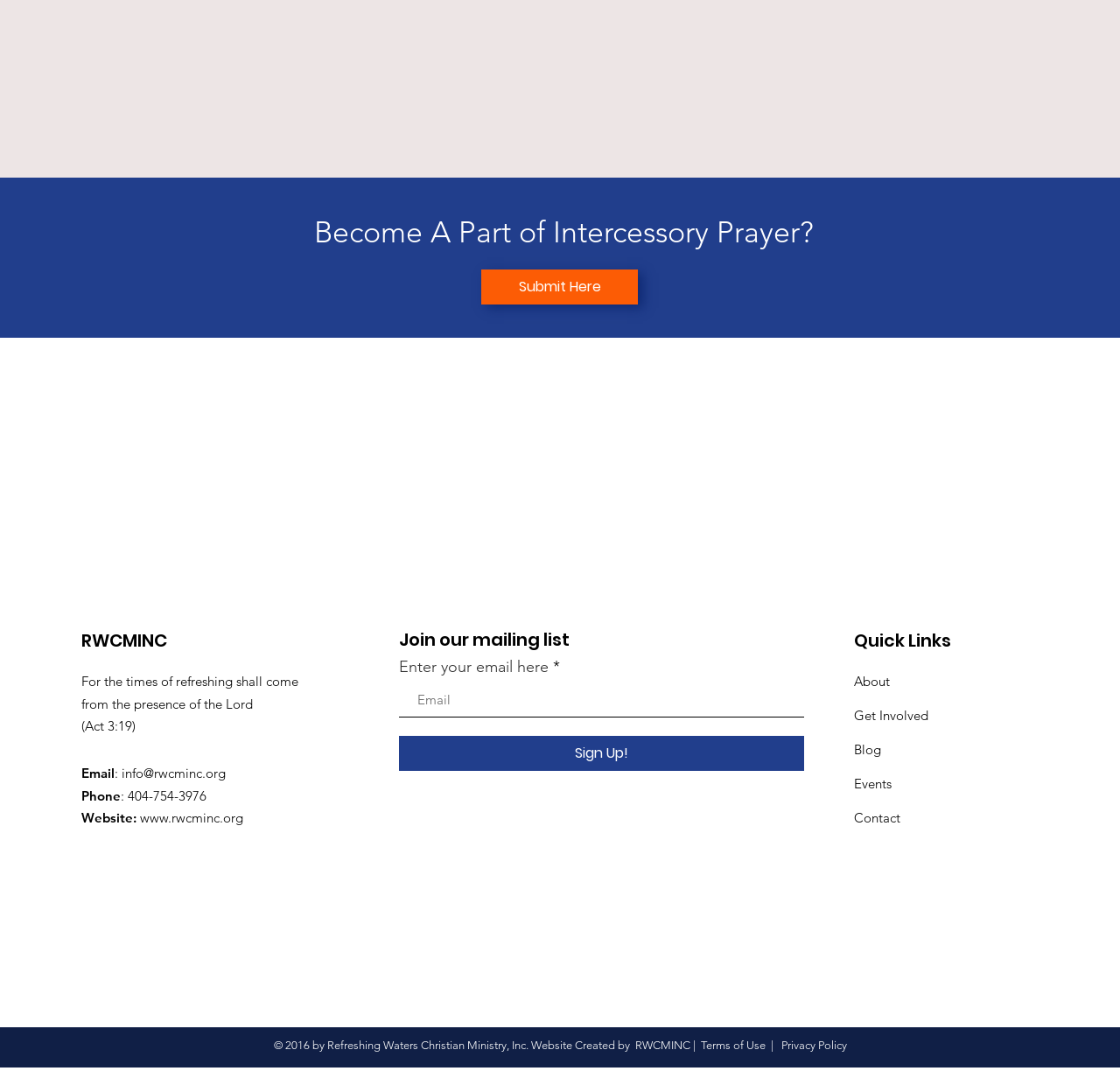What can you do with the textbox?
We need a detailed and exhaustive answer to the question. Please elaborate.

I found the textbox by looking at the section that says 'Join our mailing list' and 'Enter your email here', which suggests that the textbox is for entering an email address to join the mailing list.